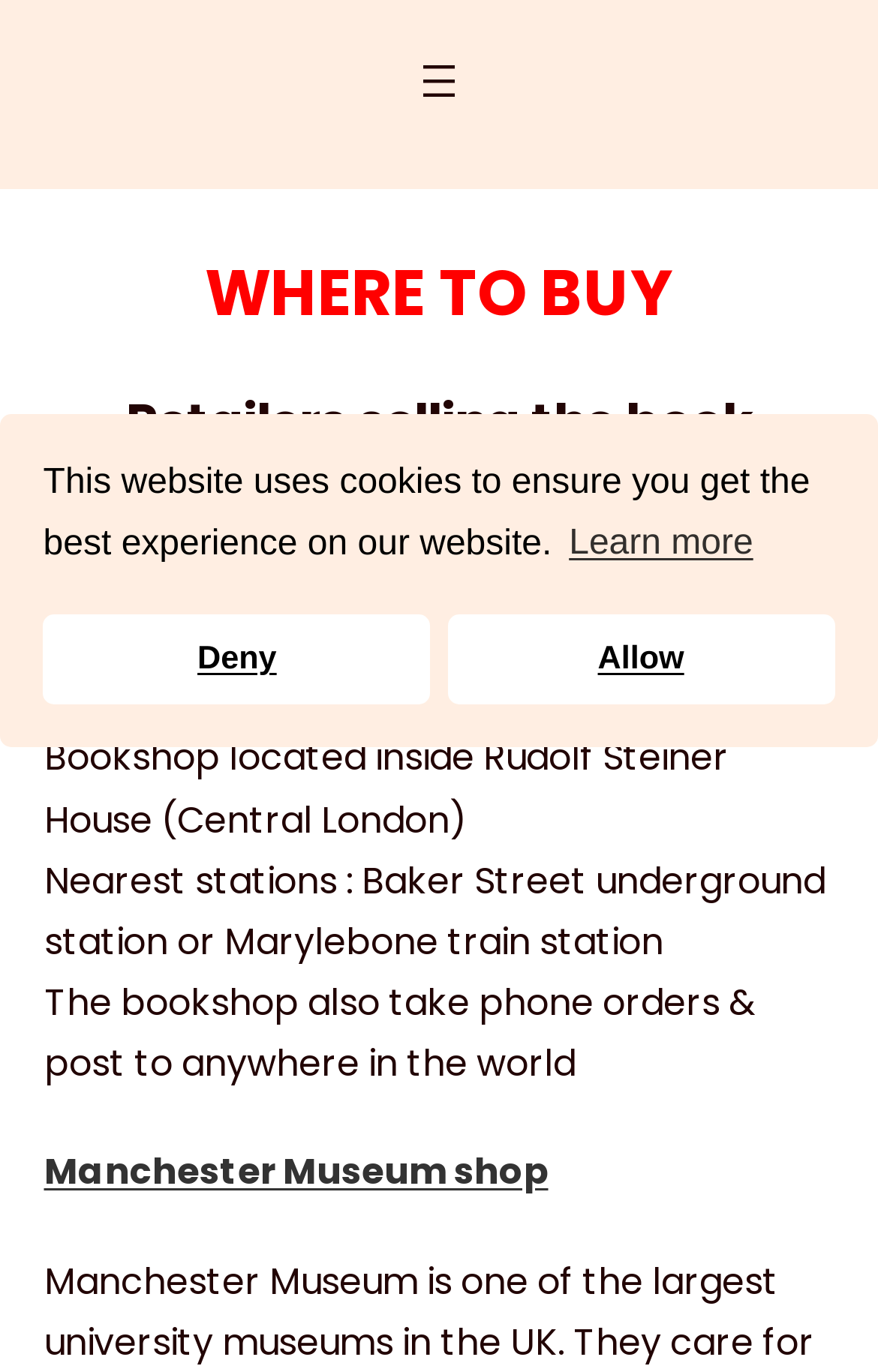Identify and provide the bounding box for the element described by: "Deny".

[0.049, 0.448, 0.491, 0.513]